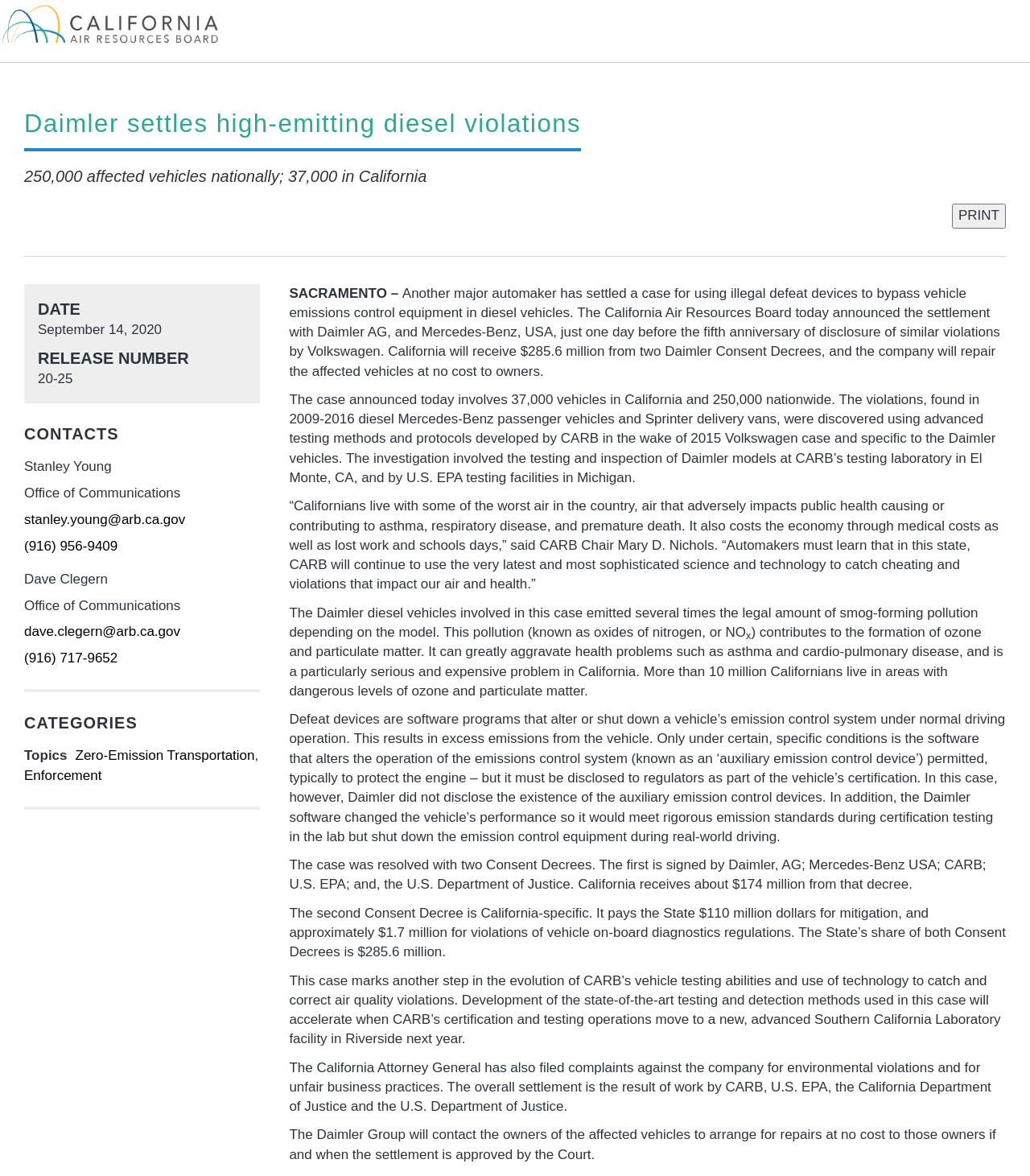Determine the bounding box coordinates of the clickable region to follow the instruction: "Check the release date".

[0.037, 0.274, 0.157, 0.287]